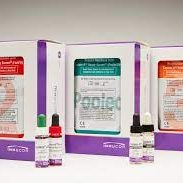Answer the question in a single word or phrase:
What is the likely content of the small vials?

Reagents or solutions